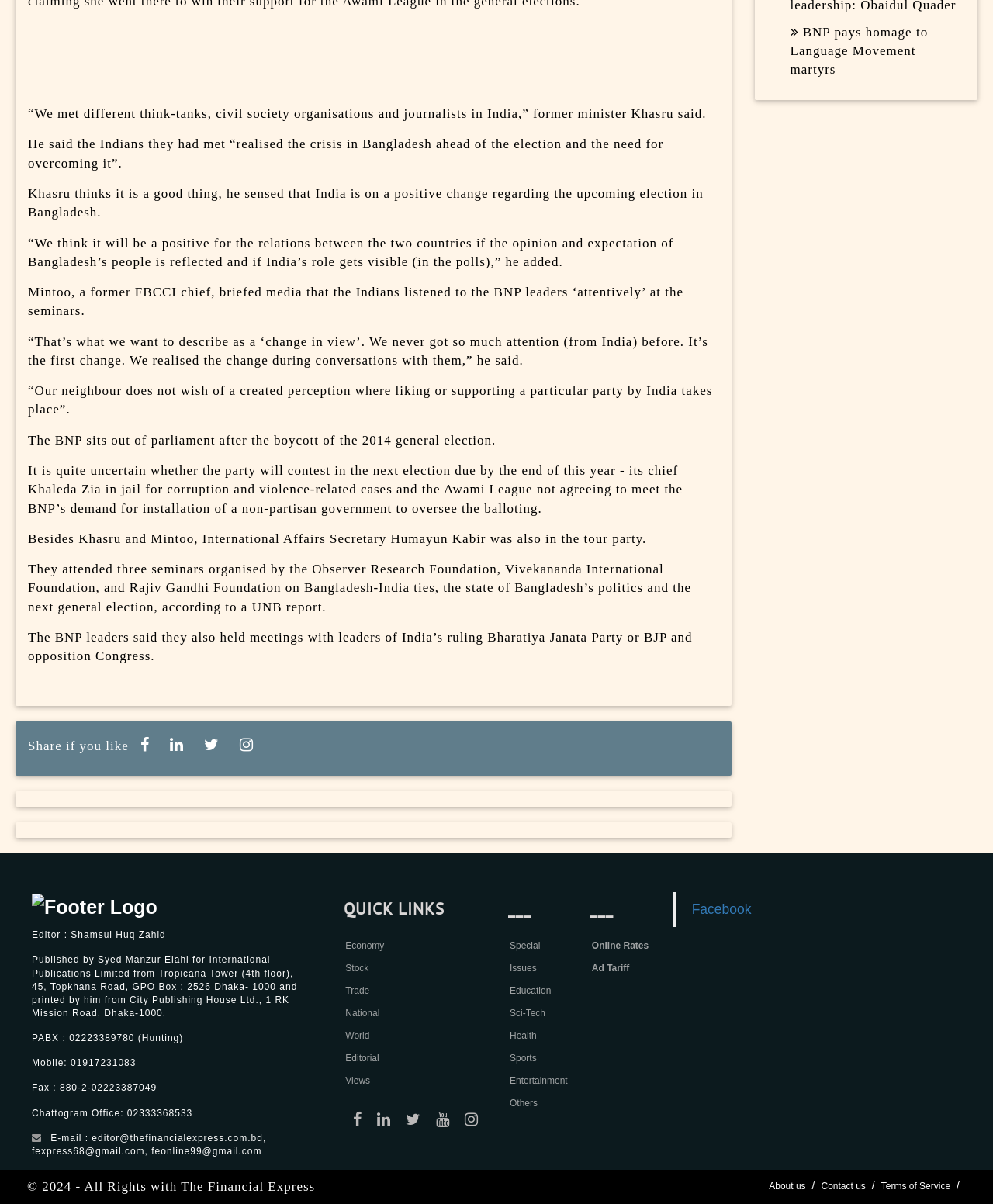Can you pinpoint the bounding box coordinates for the clickable element required for this instruction: "Read about BNP pays homage to Language Movement martyrs"? The coordinates should be four float numbers between 0 and 1, i.e., [left, top, right, bottom].

[0.796, 0.02, 0.934, 0.064]